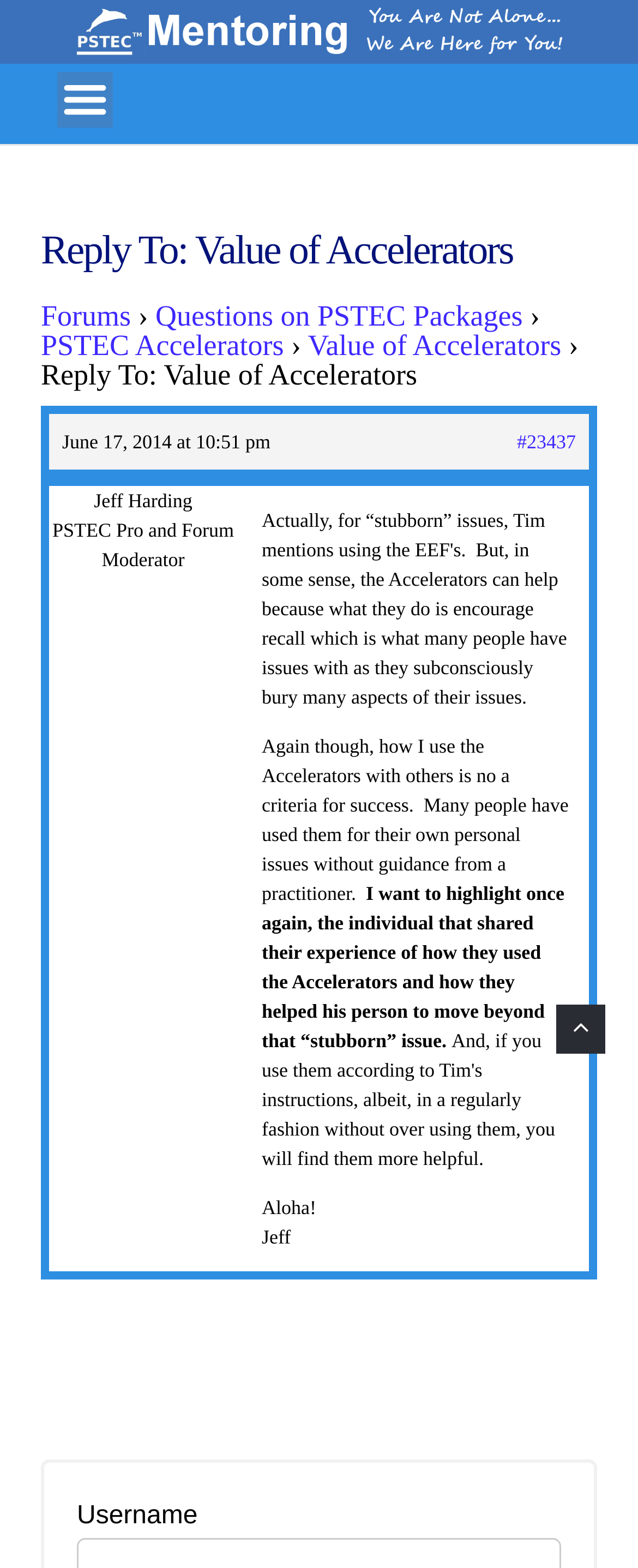What is the topic of the discussion?
Using the information from the image, give a concise answer in one word or a short phrase.

Value of Accelerators